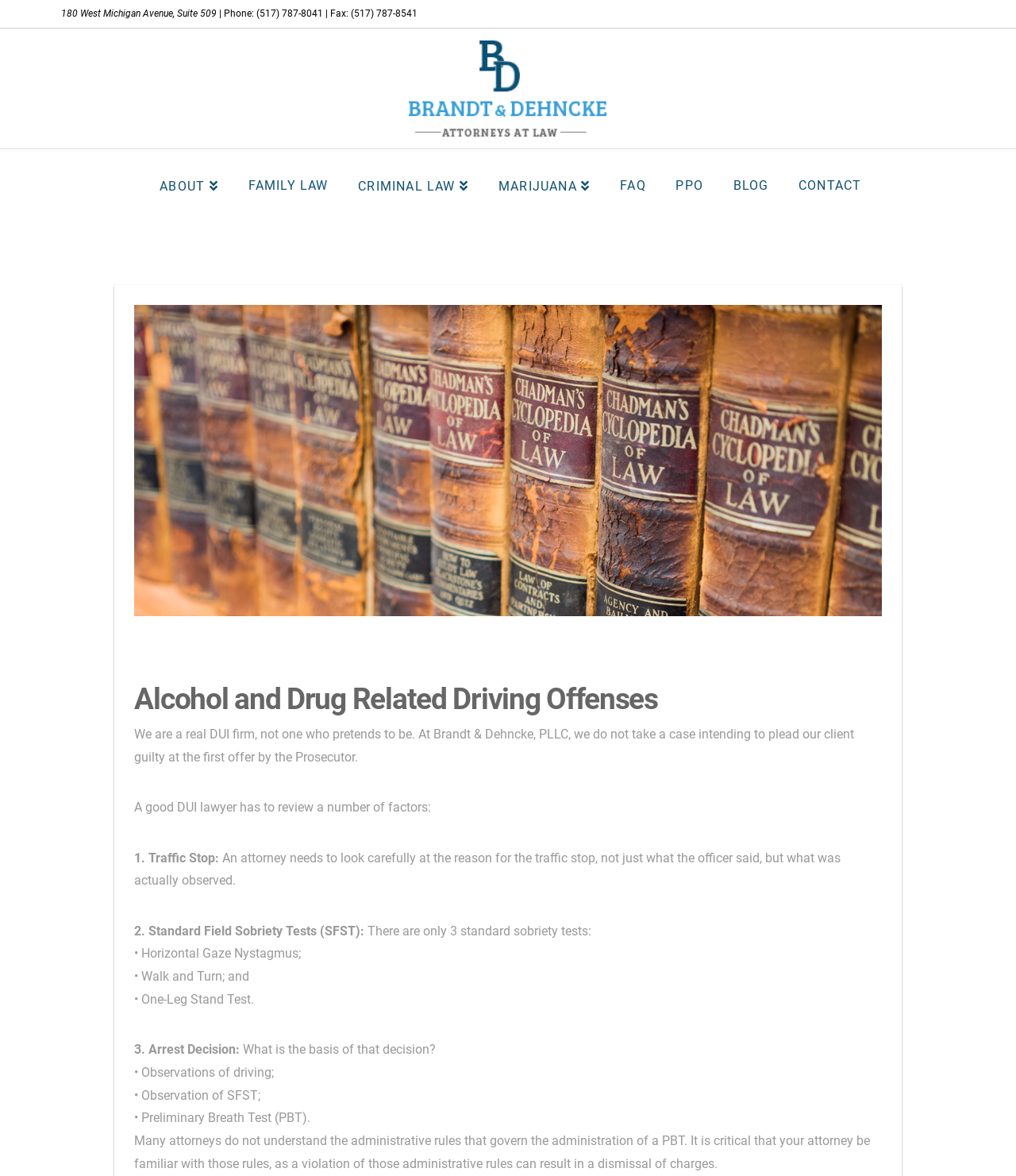Specify the bounding box coordinates of the element's area that should be clicked to execute the given instruction: "Read the blog". The coordinates should be four float numbers between 0 and 1, i.e., [left, top, right, bottom].

[0.722, 0.128, 0.786, 0.189]